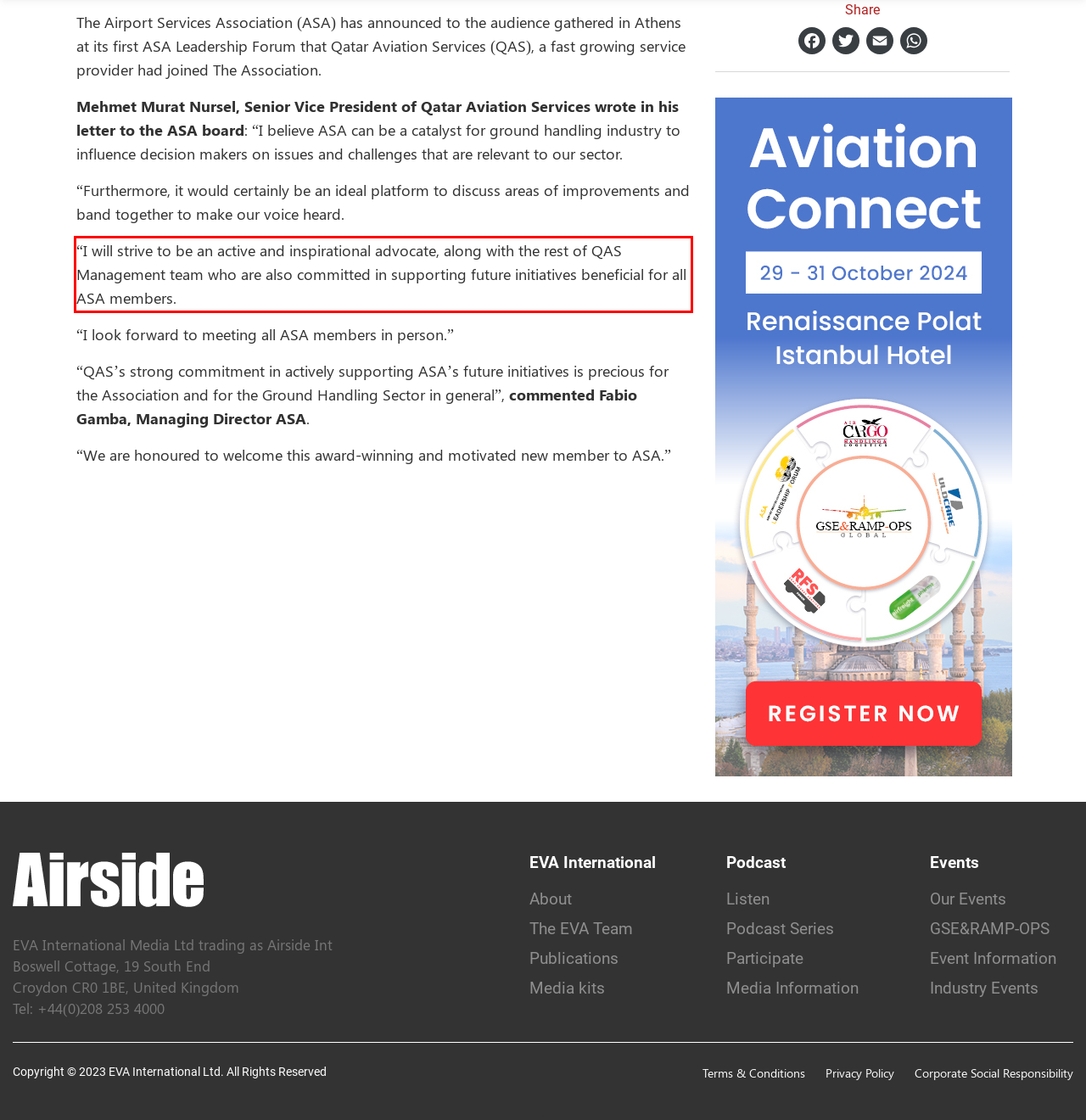Observe the screenshot of the webpage, locate the red bounding box, and extract the text content within it.

“I will strive to be an active and inspirational advocate, along with the rest of QAS Management team who are also committed in supporting future initiatives beneficial for all ASA members.